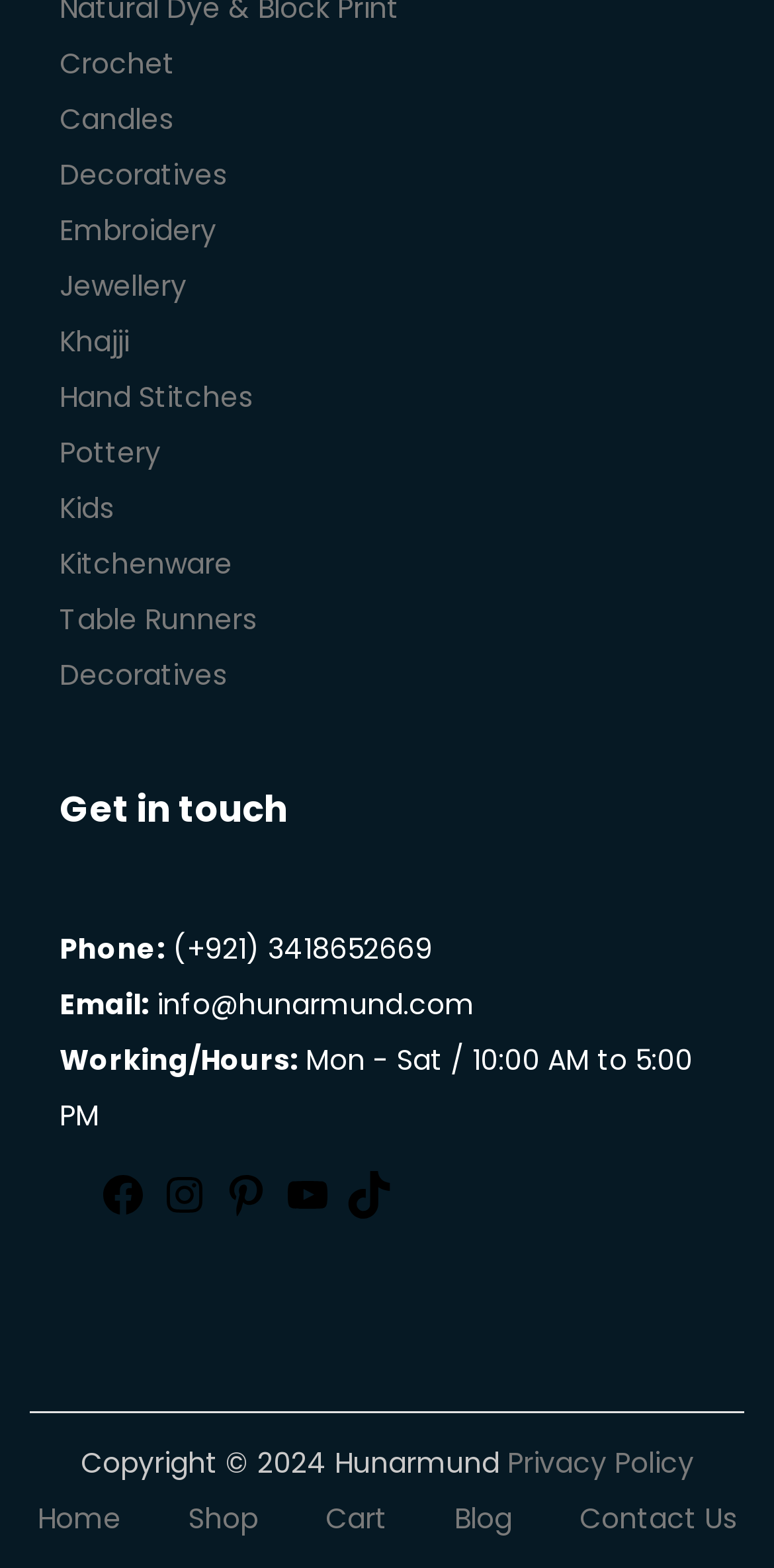What are the categories of products available on this website?
Using the screenshot, give a one-word or short phrase answer.

Crochet, Candles, etc.